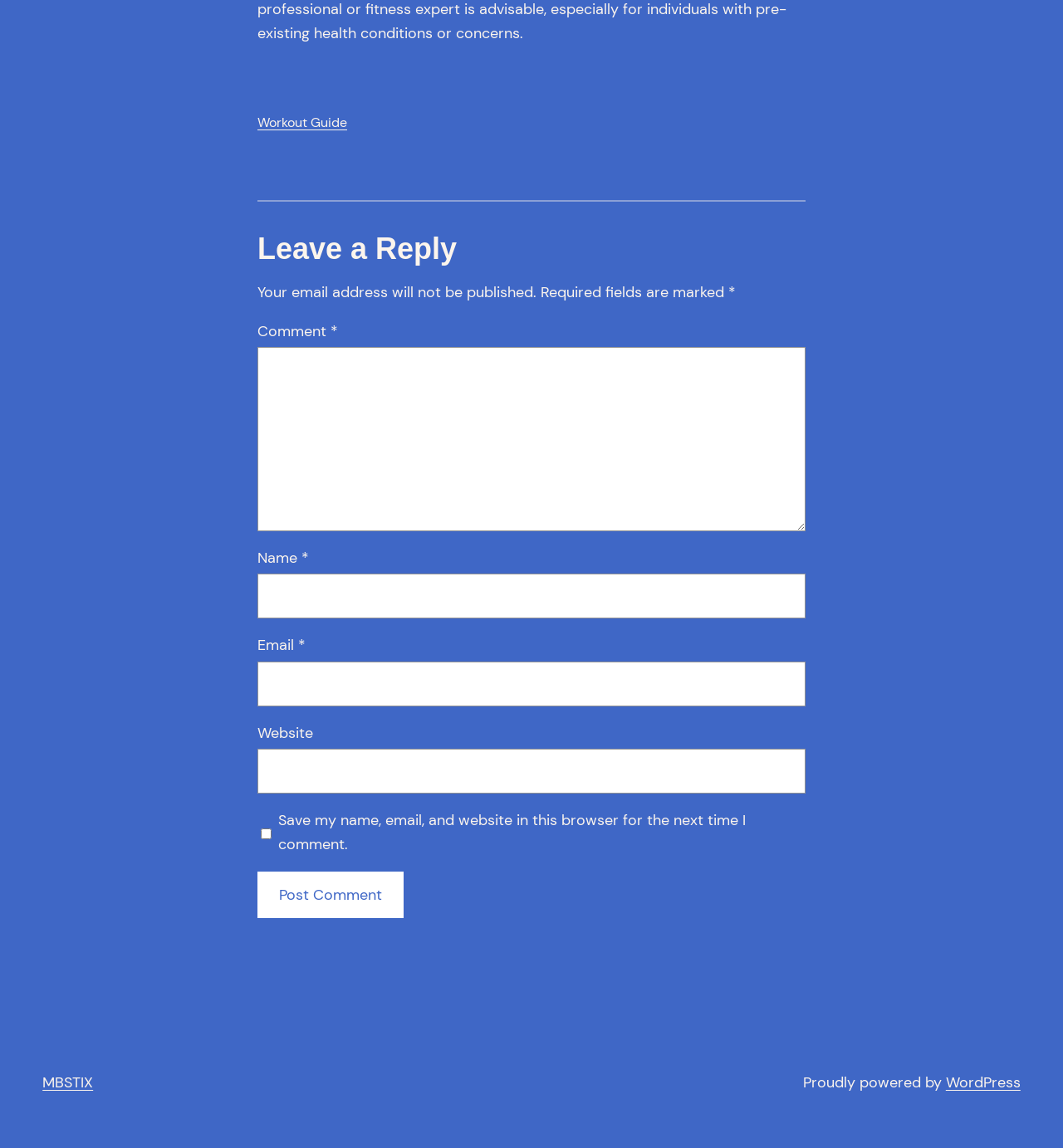Please locate the bounding box coordinates of the element's region that needs to be clicked to follow the instruction: "Click on the 'Workout Guide' link". The bounding box coordinates should be provided as four float numbers between 0 and 1, i.e., [left, top, right, bottom].

[0.242, 0.099, 0.327, 0.114]